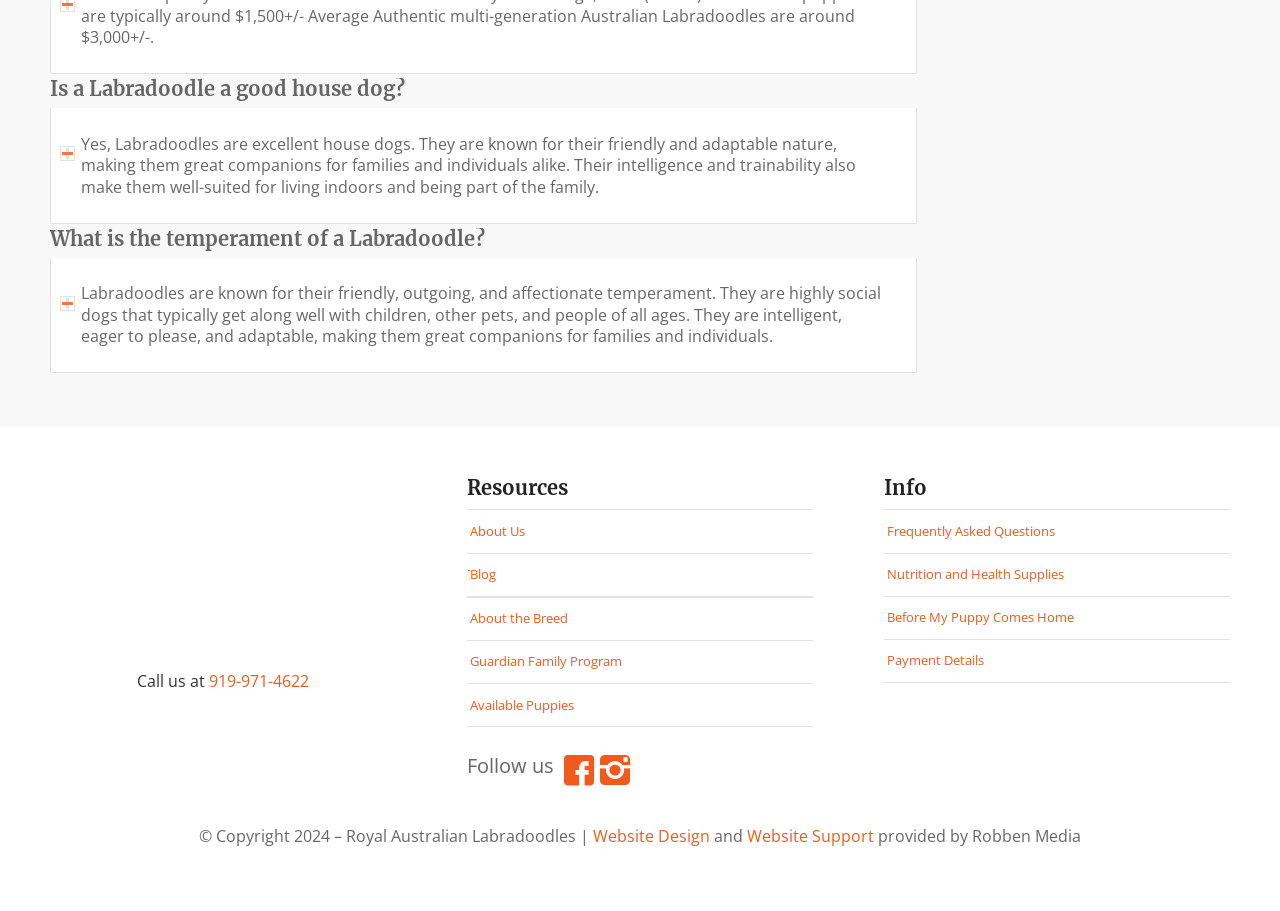Provide the bounding box coordinates for the area that should be clicked to complete the instruction: "Follow on social media".

[0.441, 0.825, 0.464, 0.864]